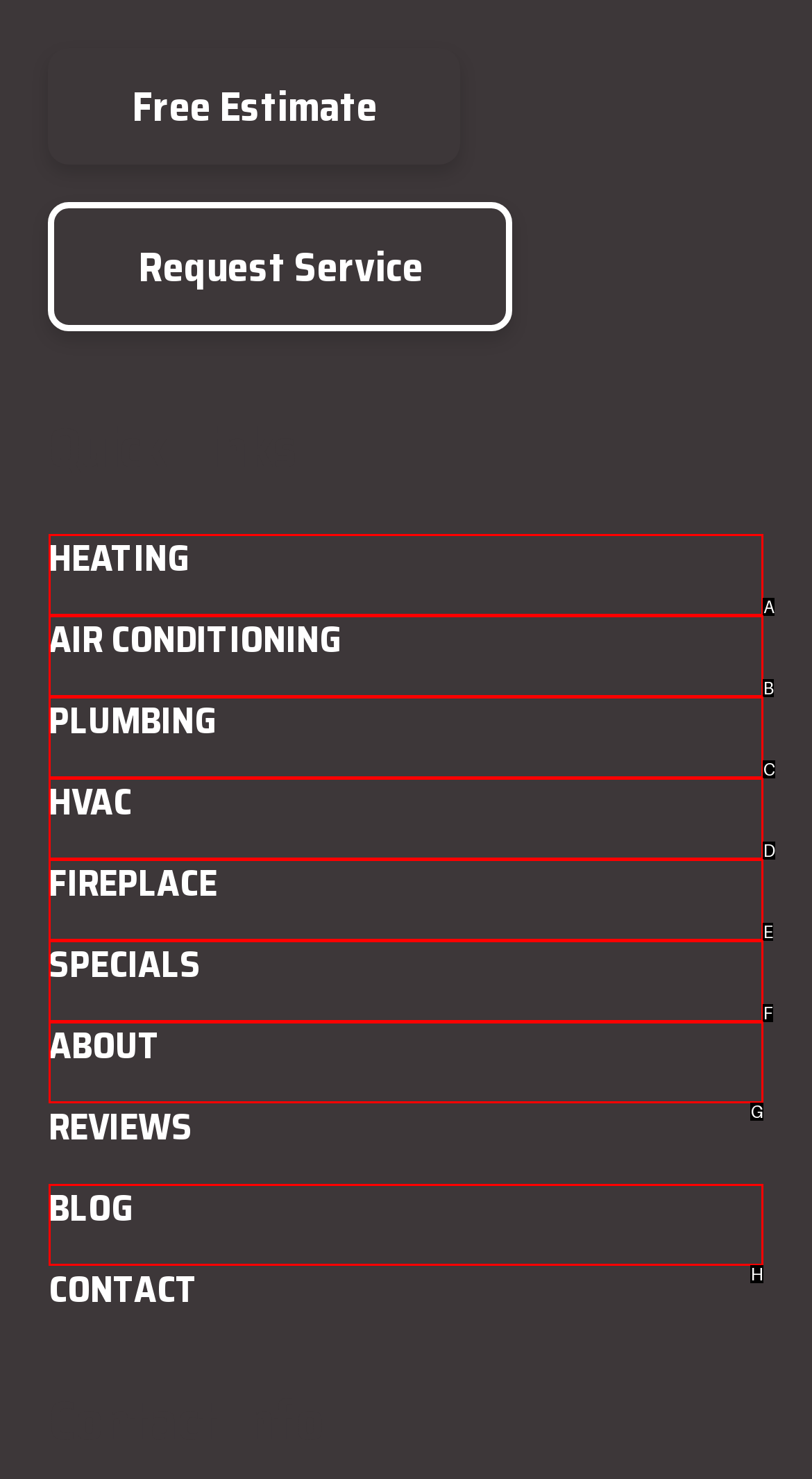Choose the HTML element that matches the description: Fireplace
Reply with the letter of the correct option from the given choices.

E